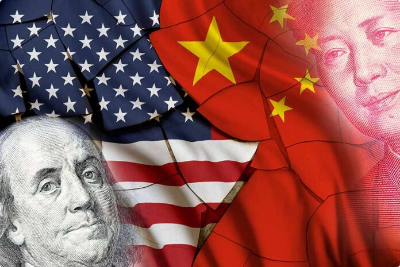How many stars are on the Chinese flag?
Give a detailed explanation using the information visible in the image.

The caption specifically mentions the Chinese flag featuring the iconic five stars, which is a distinctive characteristic of the flag.